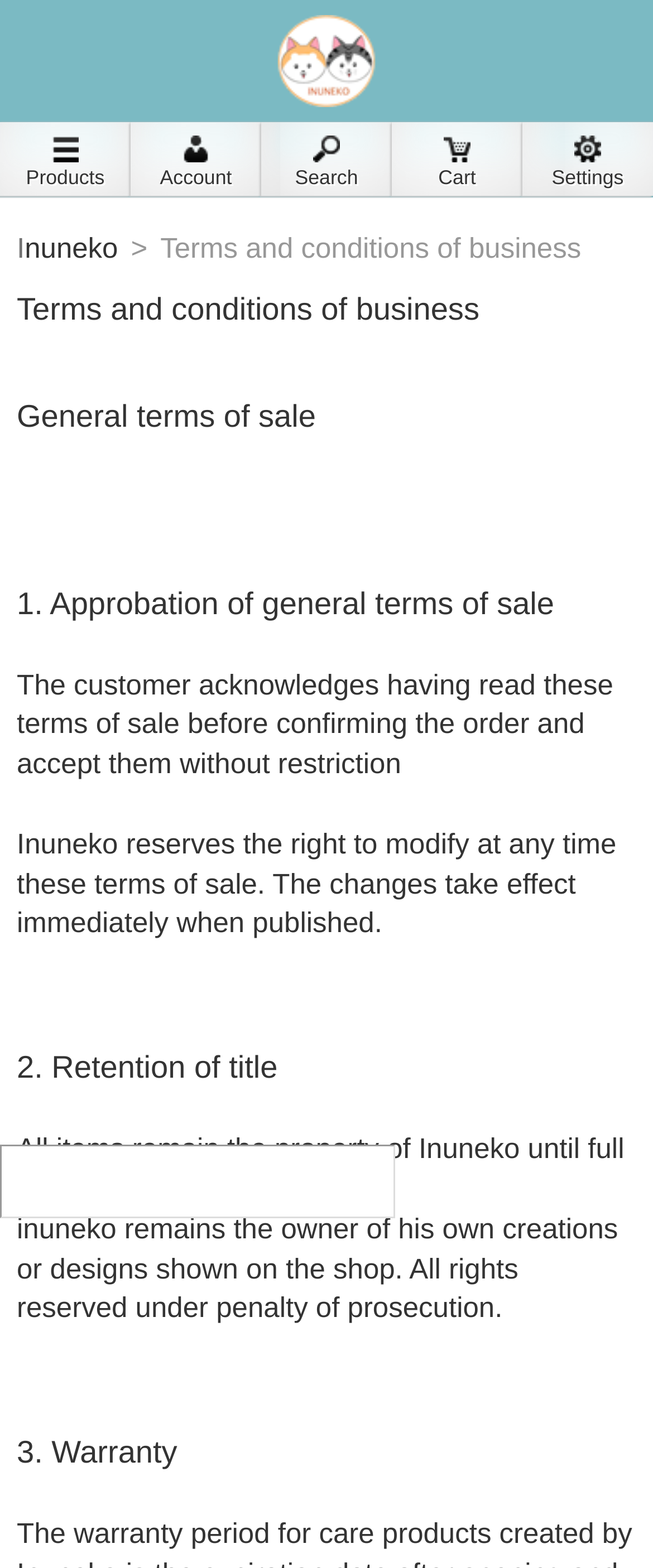Please identify the bounding box coordinates of the element I need to click to follow this instruction: "input text".

[0.0, 0.73, 0.605, 0.777]